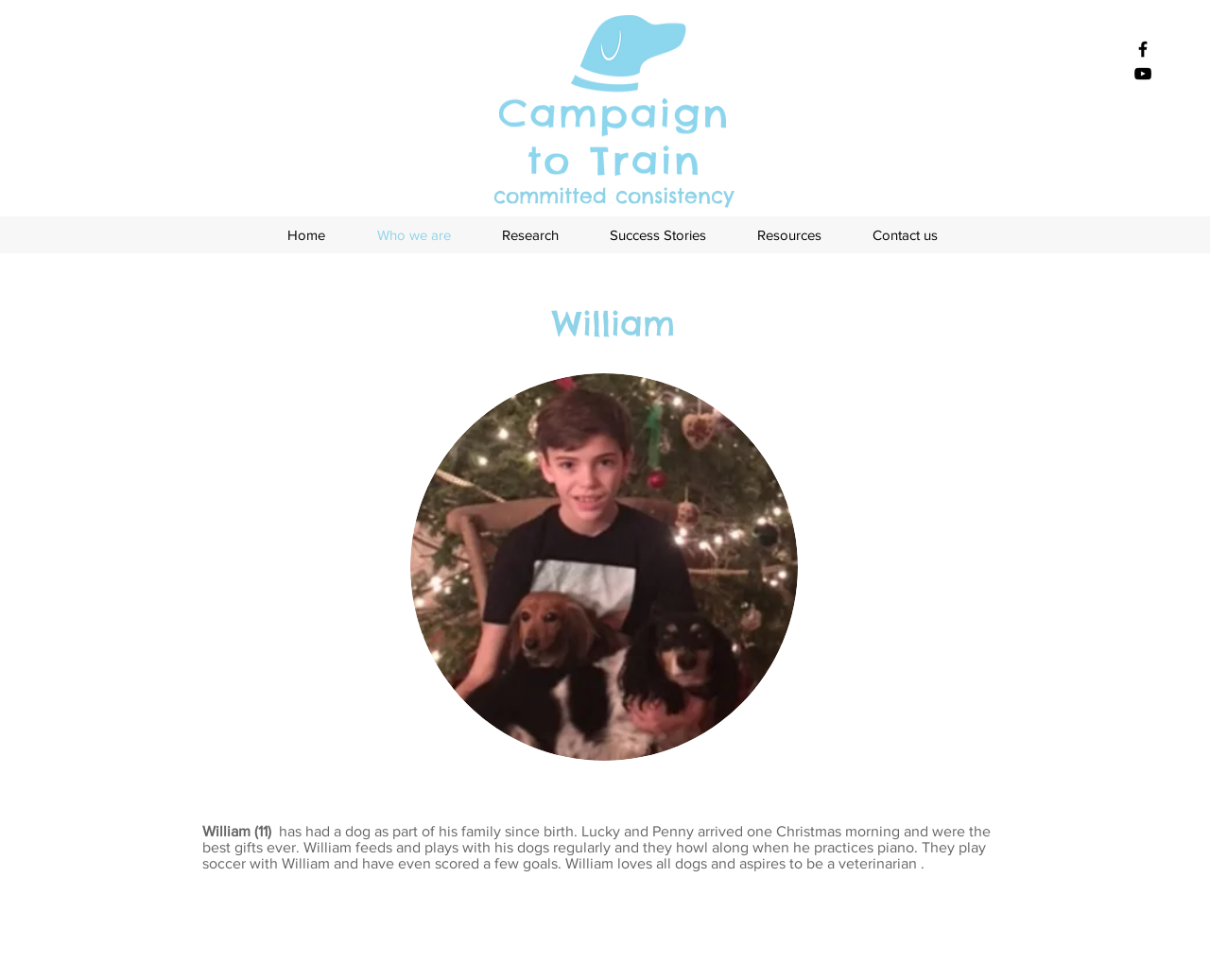Please determine the bounding box coordinates of the clickable area required to carry out the following instruction: "View William's profile". The coordinates must be four float numbers between 0 and 1, represented as [left, top, right, bottom].

[0.202, 0.309, 0.811, 0.351]